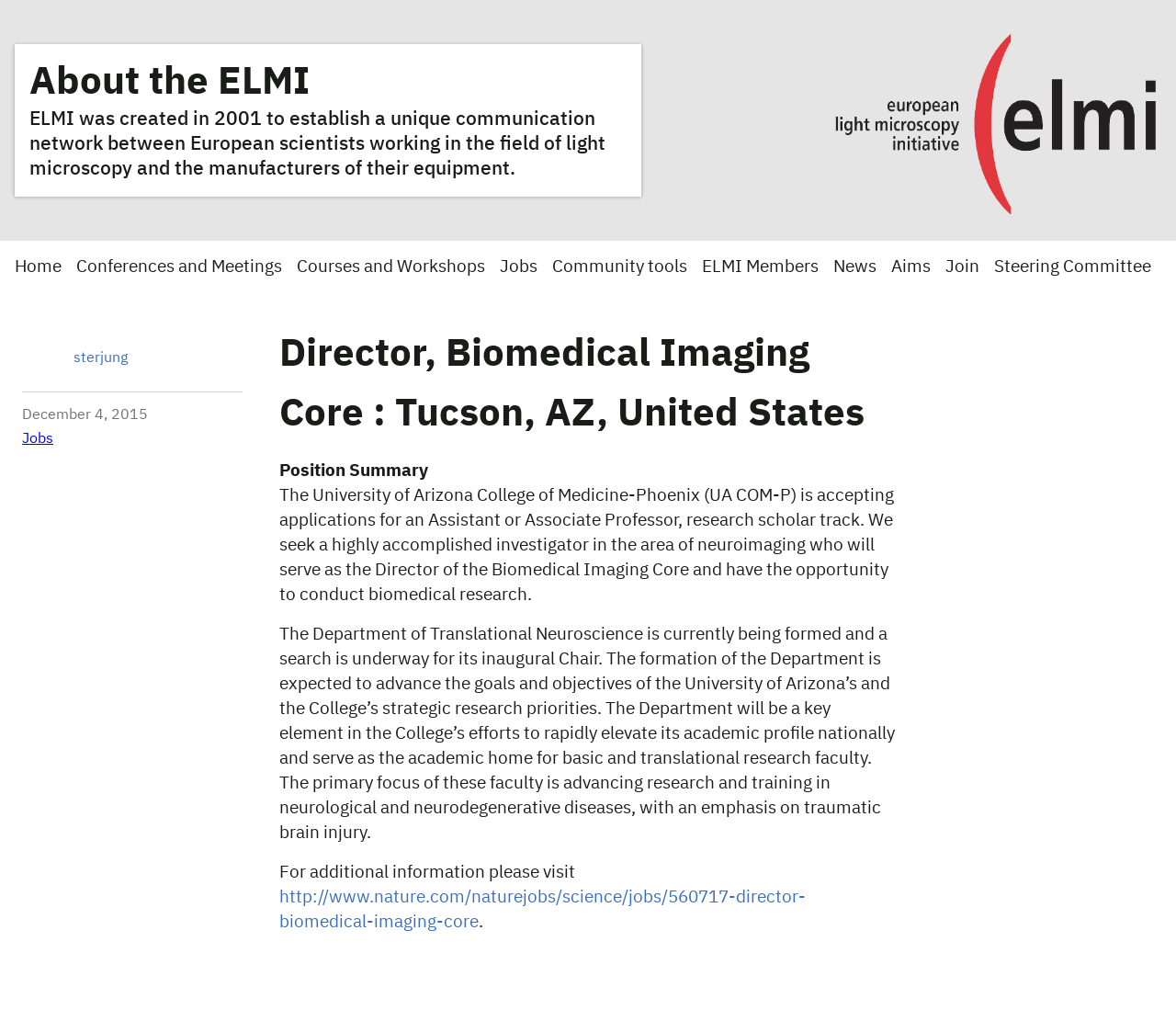Answer the question below using just one word or a short phrase: 
What is the name of the organization?

ELMI